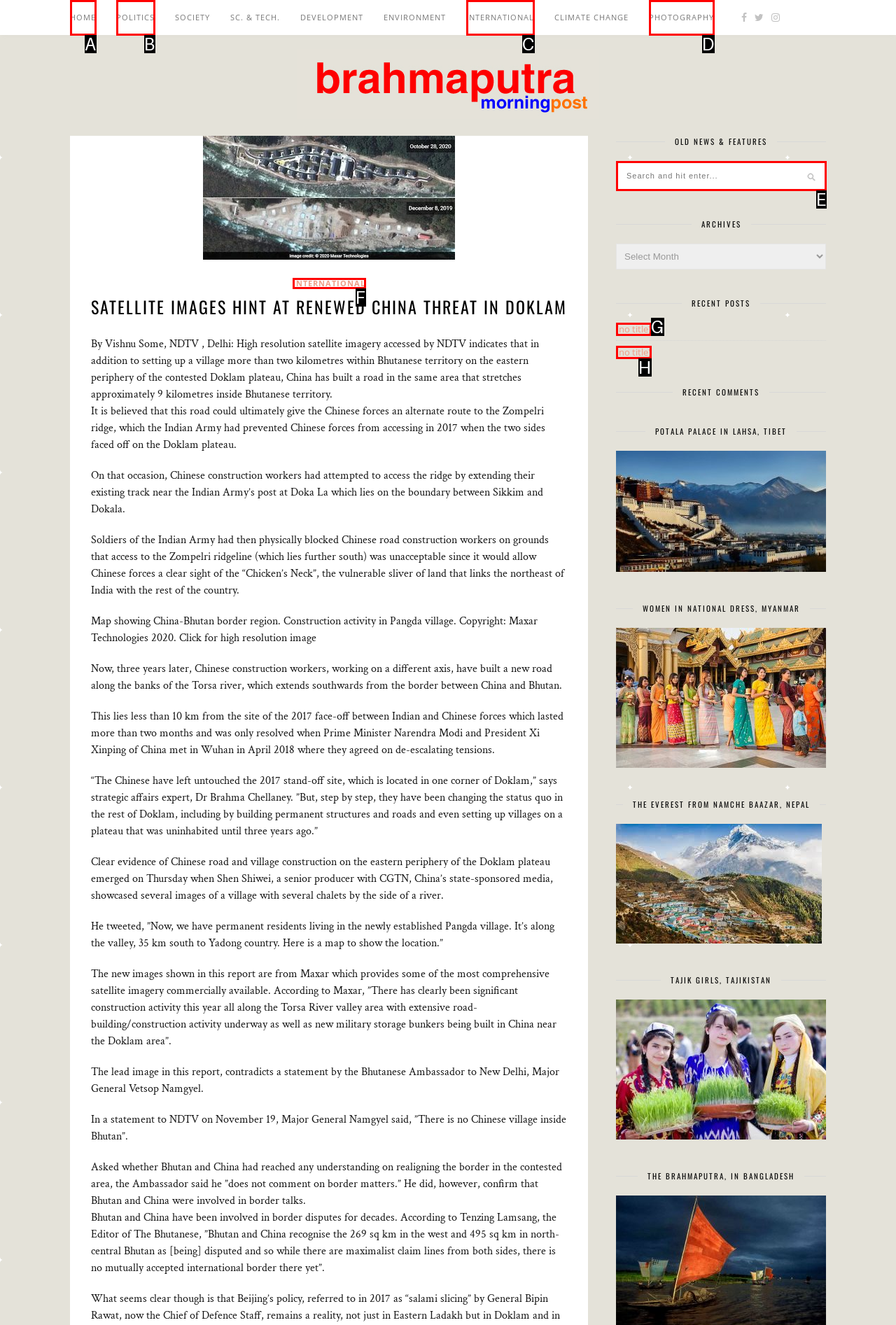Identify the HTML element that corresponds to the description: Politics Provide the letter of the correct option directly.

B